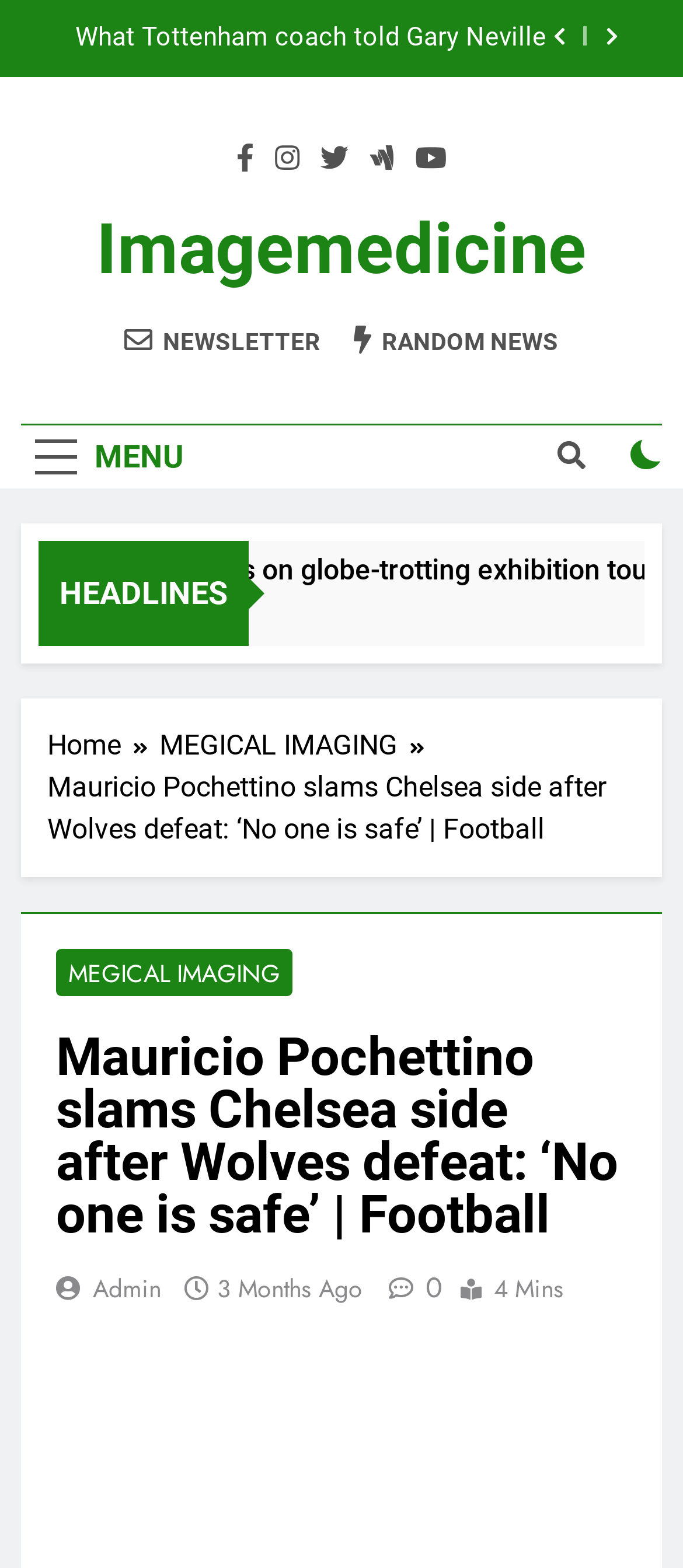Specify the bounding box coordinates of the area to click in order to follow the given instruction: "Go to Ronnie O’Sullivan's news."

[0.072, 0.016, 0.8, 0.033]